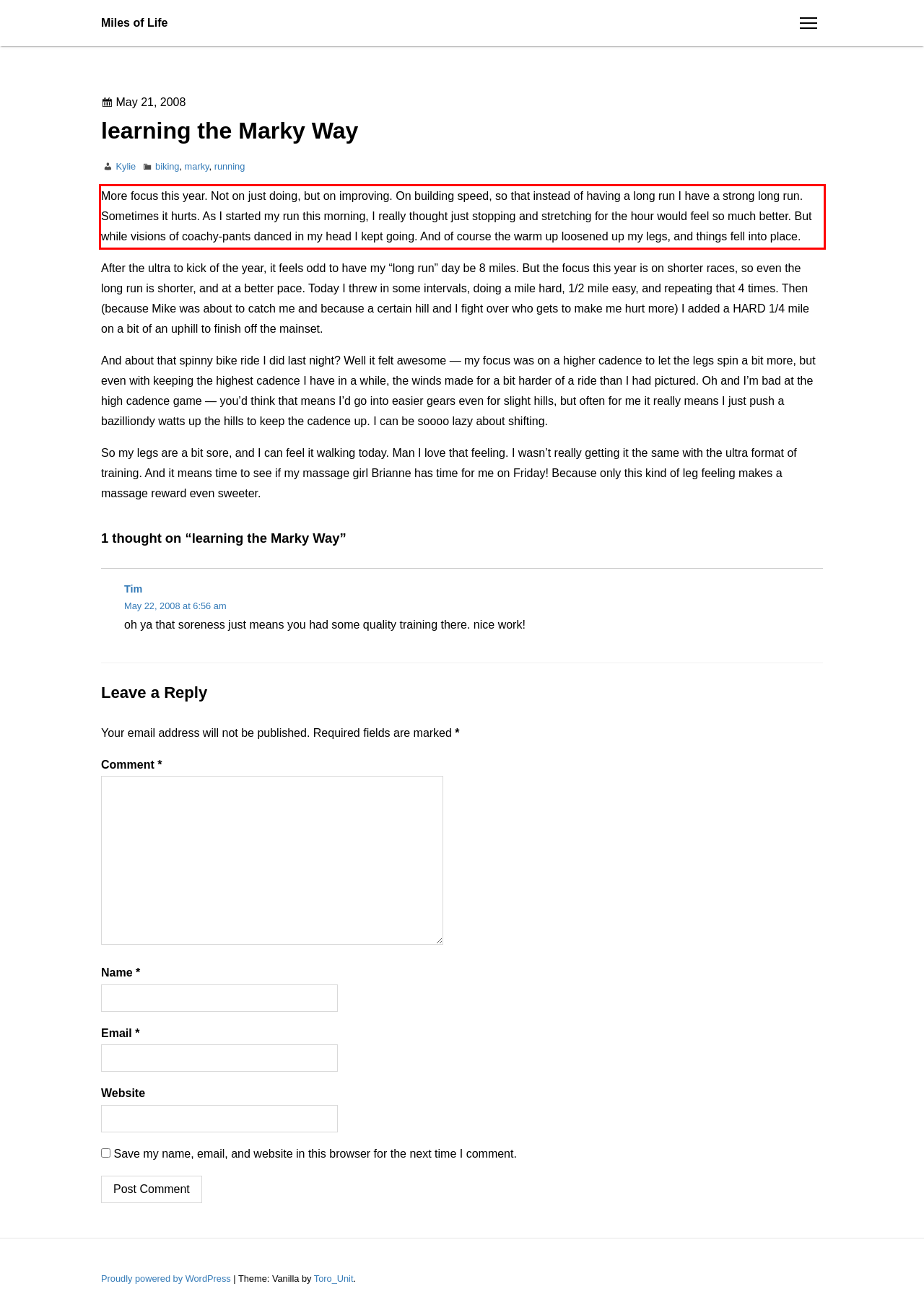Within the screenshot of the webpage, locate the red bounding box and use OCR to identify and provide the text content inside it.

More focus this year. Not on just doing, but on improving. On building speed, so that instead of having a long run I have a strong long run. Sometimes it hurts. As I started my run this morning, I really thought just stopping and stretching for the hour would feel so much better. But while visions of coachy-pants danced in my head I kept going. And of course the warm up loosened up my legs, and things fell into place.